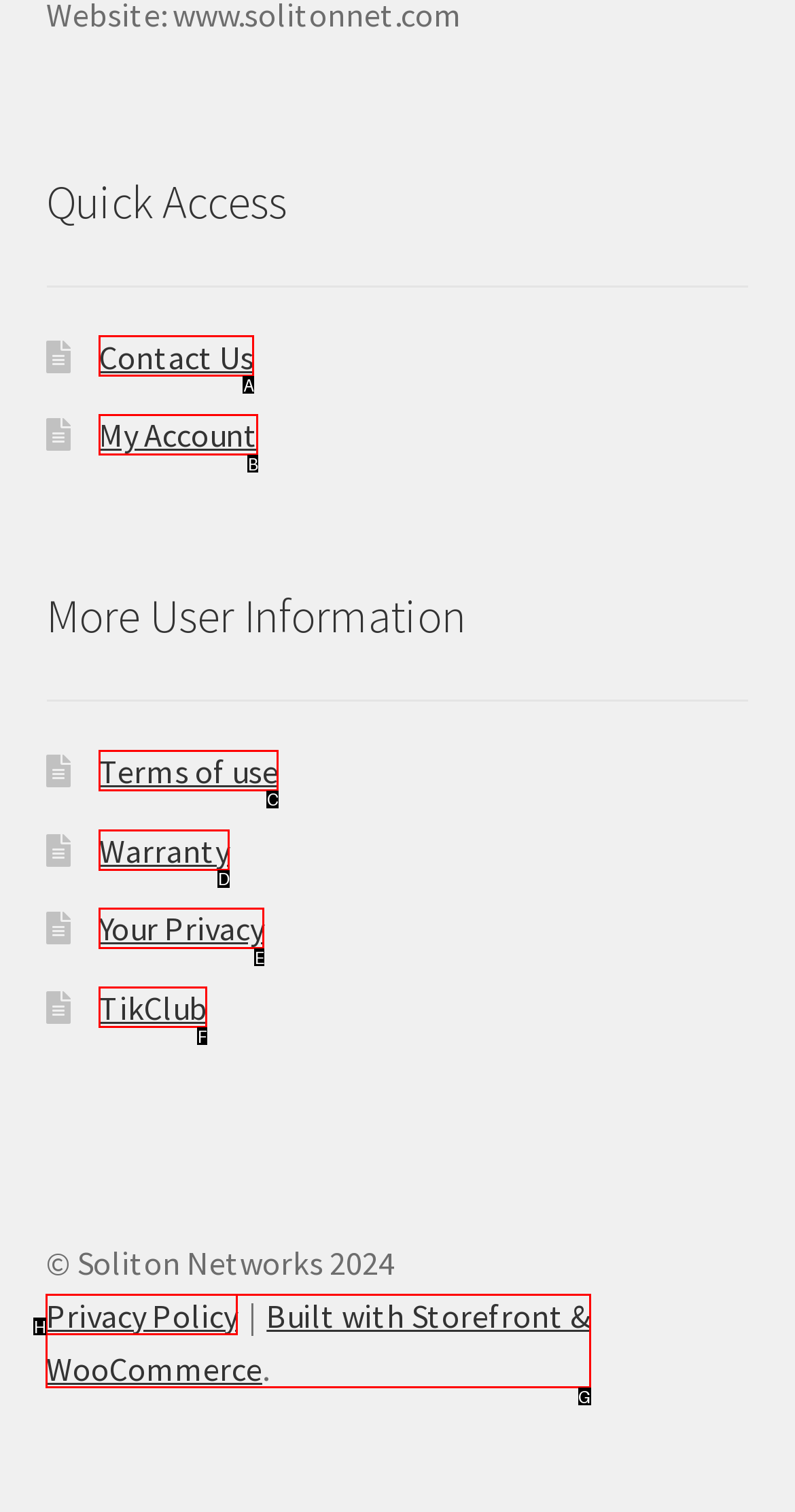Select the HTML element that should be clicked to accomplish the task: Read terms of use Reply with the corresponding letter of the option.

C